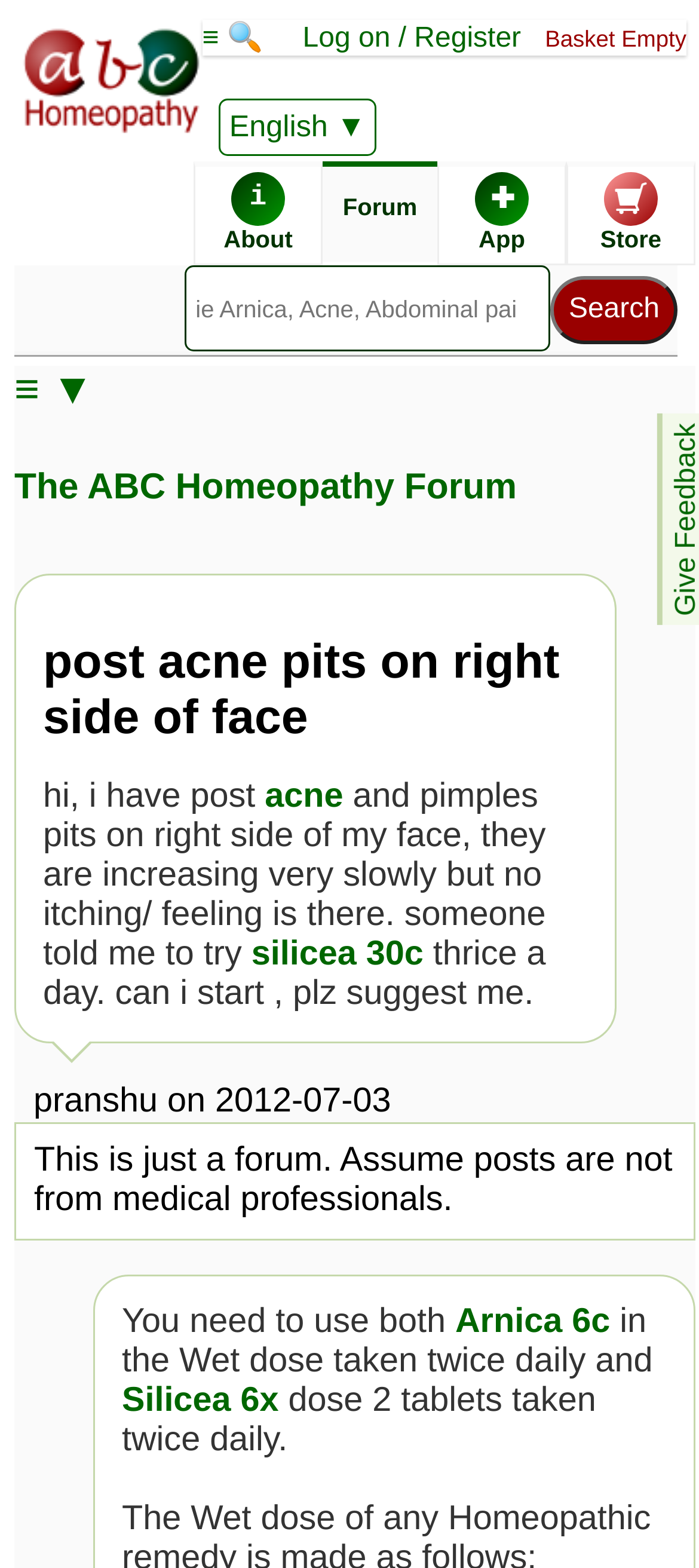Determine the main heading of the webpage and generate its text.

post acne pits on right side of face